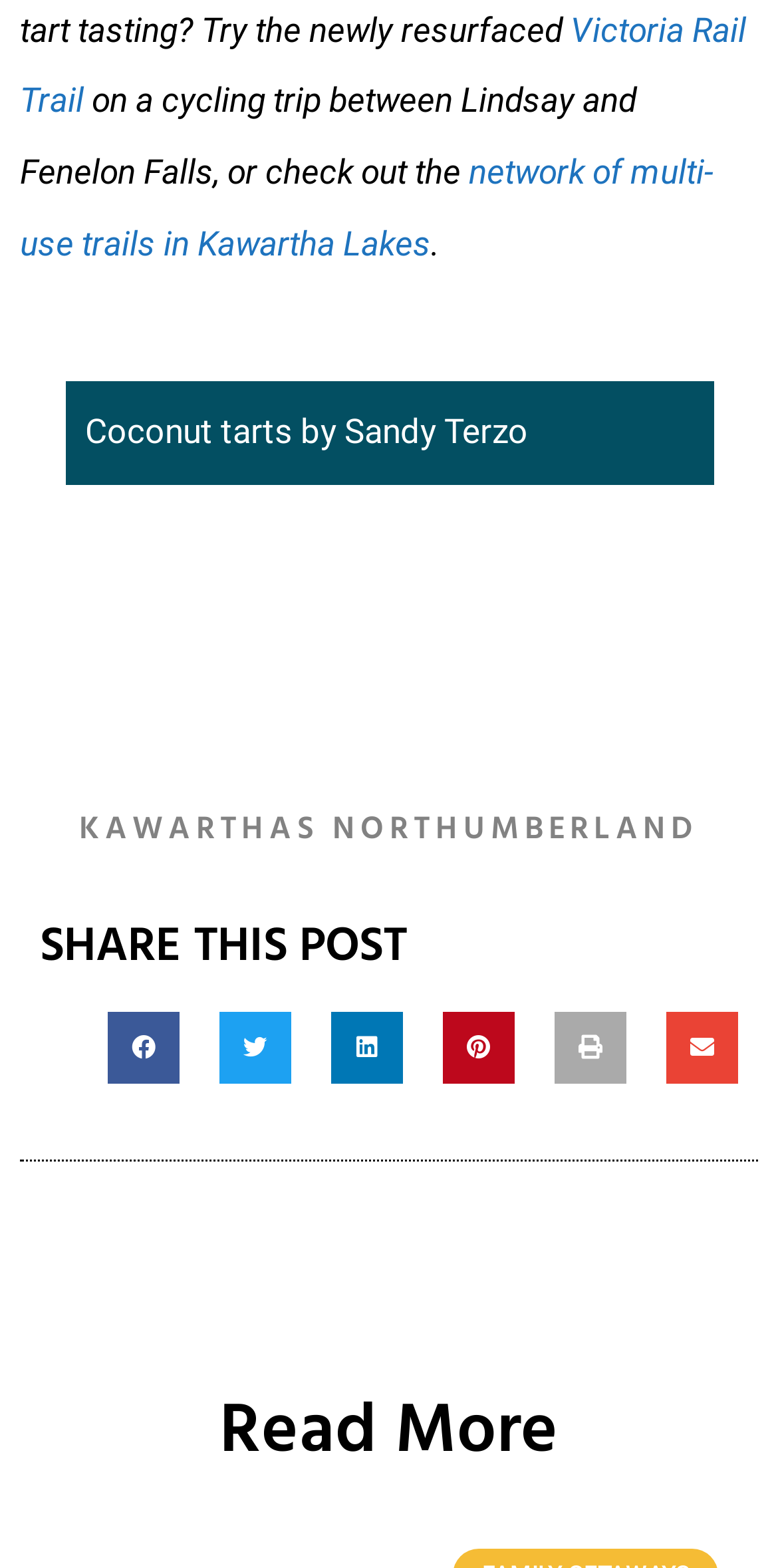Using a single word or phrase, answer the following question: 
What is the author's passion?

Cycling